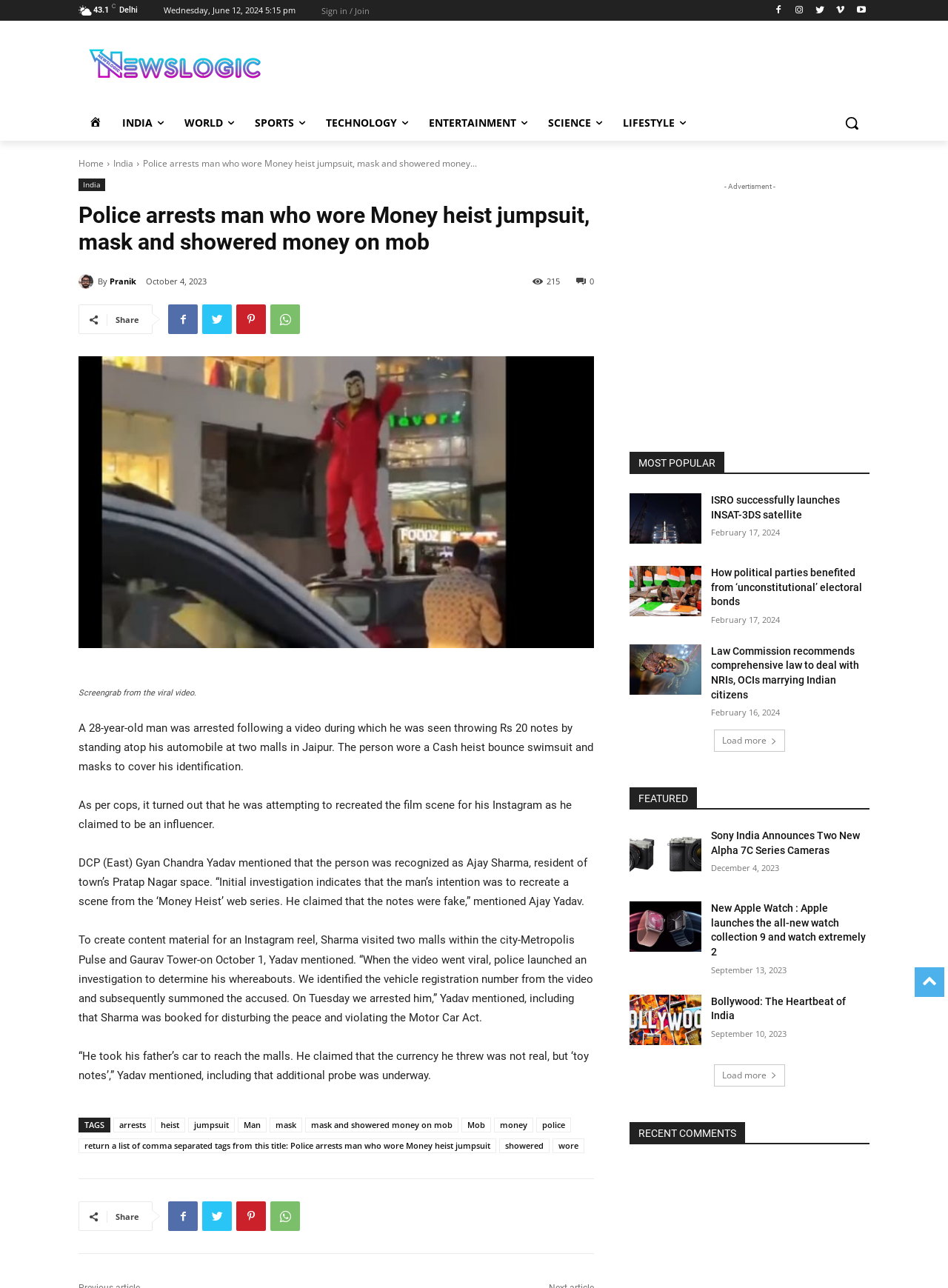What is the name of the person arrested by the police?
Examine the image and give a concise answer in one word or a short phrase.

Ajay Sharma